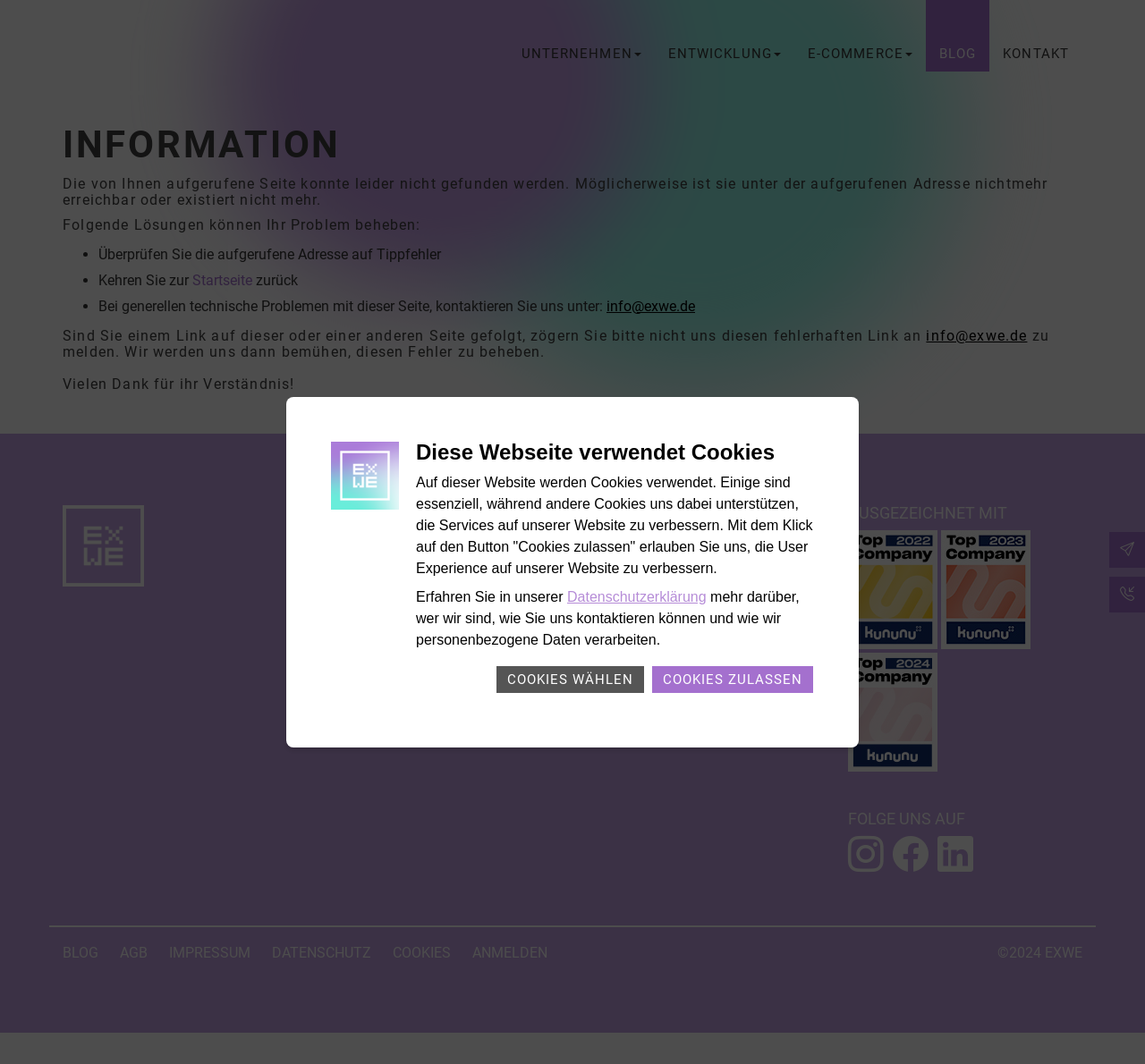Provide the bounding box coordinates for the UI element that is described by this text: "+49 231 93149827". The coordinates should be in the form of four float numbers between 0 and 1: [left, top, right, bottom].

[0.283, 0.51, 0.488, 0.525]